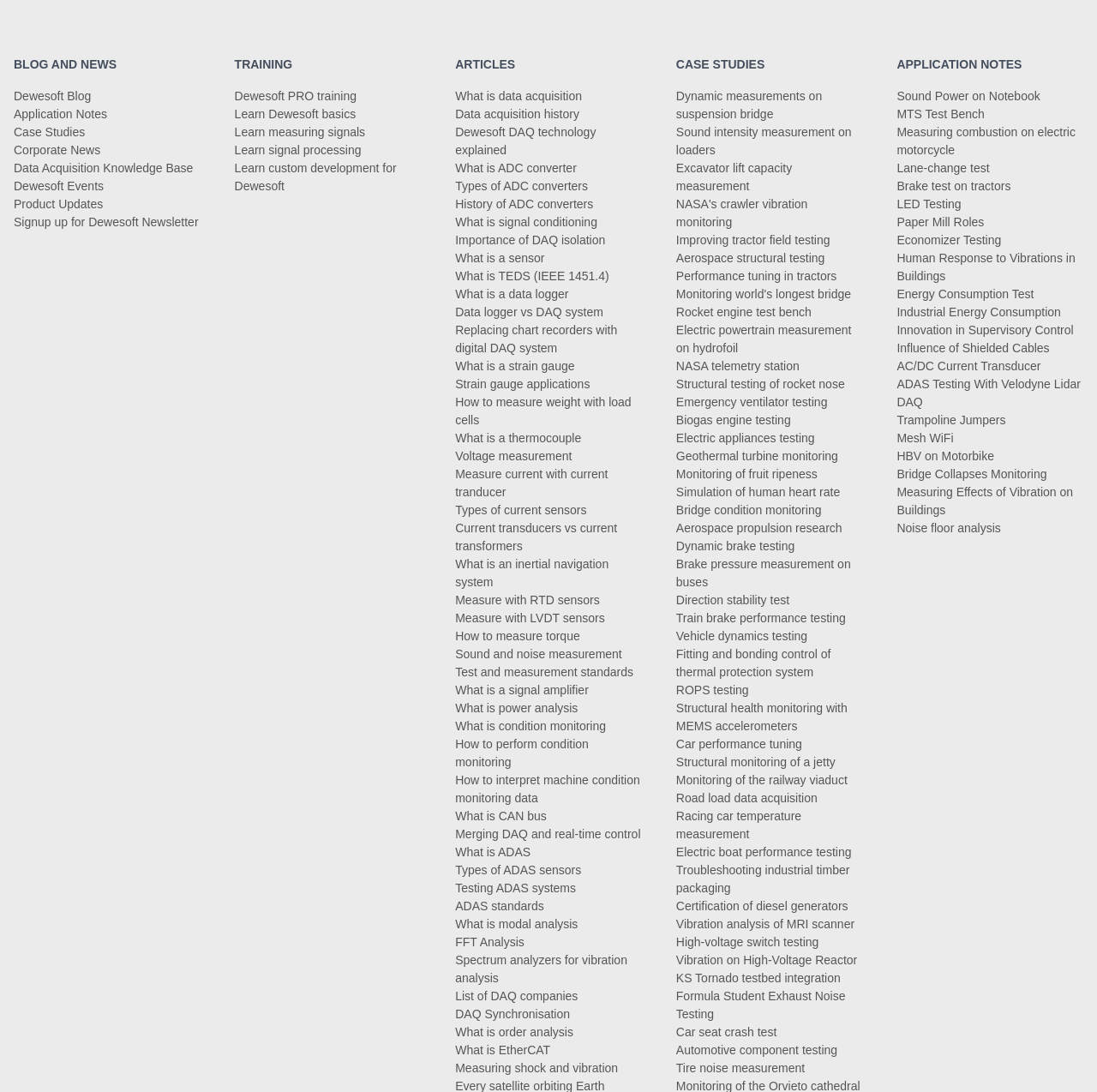Show the bounding box coordinates of the element that should be clicked to complete the task: "Read about 'Dynamic measurements on suspension bridge'".

[0.616, 0.082, 0.749, 0.111]